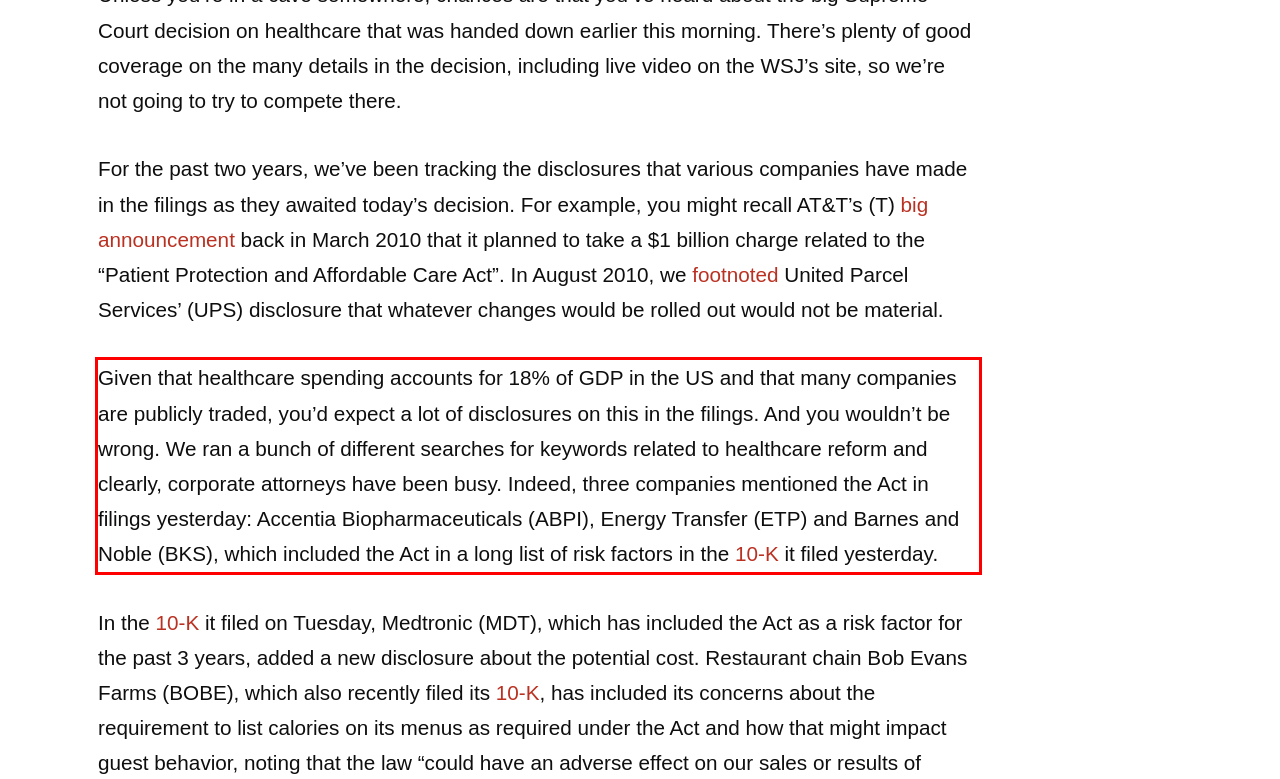Please extract the text content from the UI element enclosed by the red rectangle in the screenshot.

Given that healthcare spending accounts for 18% of GDP in the US and that many companies are publicly traded, you’d expect a lot of disclosures on this in the filings. And you wouldn’t be wrong. We ran a bunch of different searches for keywords related to healthcare reform and clearly, corporate attorneys have been busy. Indeed, three companies mentioned the Act in filings yesterday: Accentia Biopharmaceuticals (ABPI), Energy Transfer (ETP) and Barnes and Noble (BKS), which included the Act in a long list of risk factors in the 10-K it filed yesterday.